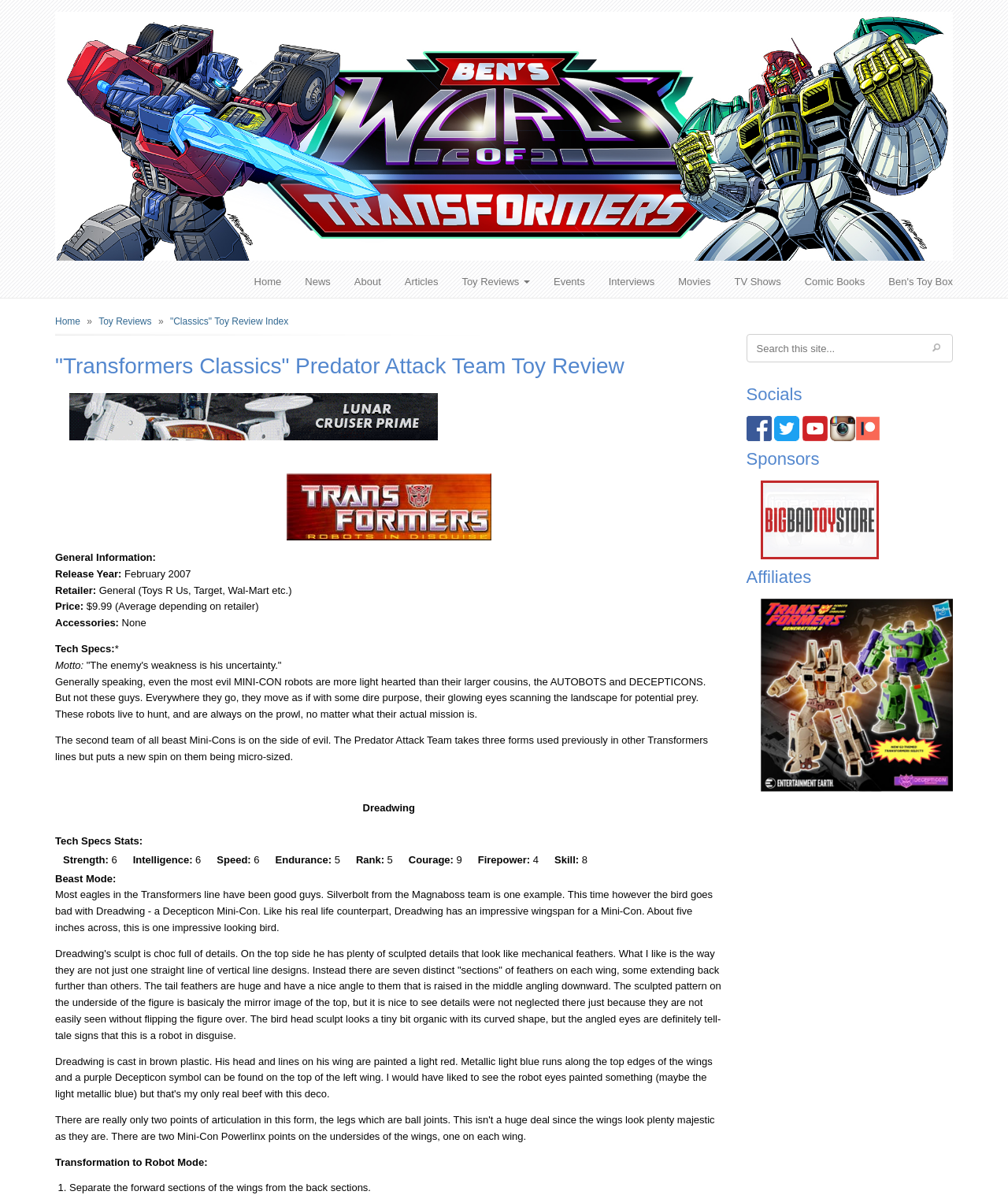Generate a comprehensive description of the webpage content.

This webpage is a review of the "Transformers Classics" Predator Attack Team toy. At the top of the page, there is a navigation menu with links to various sections of the website, including "Home", "News", "About", and more. Below the navigation menu, there is a breadcrumb trail showing the current page's location within the website.

The main content of the page is divided into several sections. The first section displays general information about the toy, including its release year, retailer, price, and accessories. This section is followed by a brief description of the toy and its features.

The next section provides a detailed review of the toy, including its tech specs, motto, and a description of its beast mode and robot mode. There are also several paragraphs of text discussing the toy's design, sculpt, and transformation process.

On the right side of the page, there are several complementary sections, including a search bar, social media links, sponsors, and affiliates. The search bar allows users to search the website for specific content. The social media links include icons for Facebook, Twitter, YouTube, and Instagram. The sponsors and affiliates sections display logos and links to various companies and organizations.

Overall, the webpage provides a comprehensive review of the "Transformers Classics" Predator Attack Team toy, including its features, design, and technical specifications.